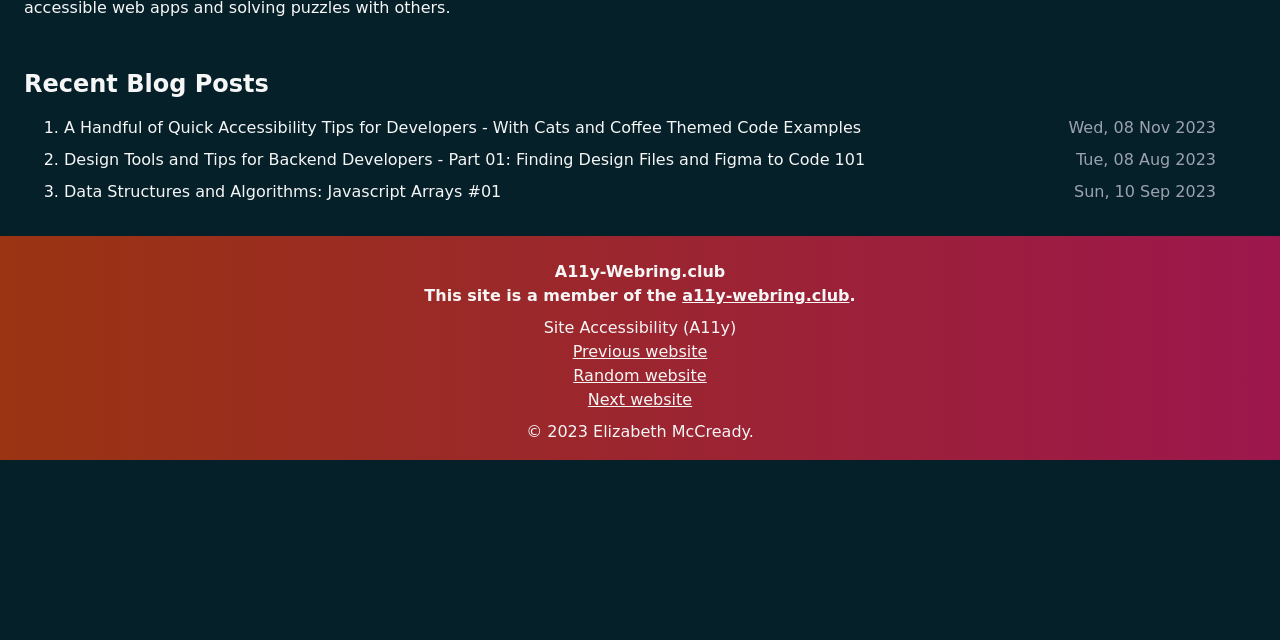Find the bounding box coordinates for the HTML element specified by: "Site Accessibility (A11y)".

[0.425, 0.497, 0.575, 0.527]